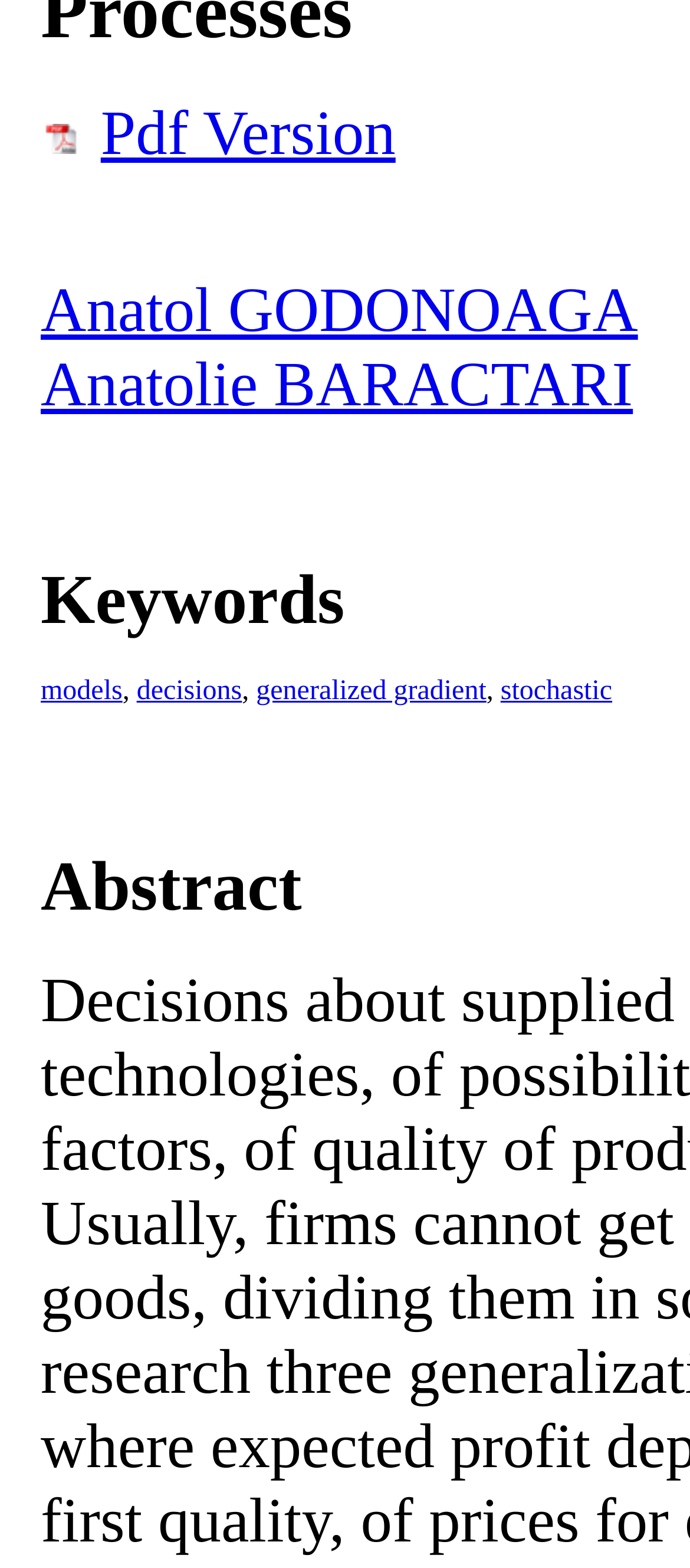Identify the bounding box of the UI component described as: "parent_node: Pdf Version name="top"".

[0.059, 0.062, 0.146, 0.107]